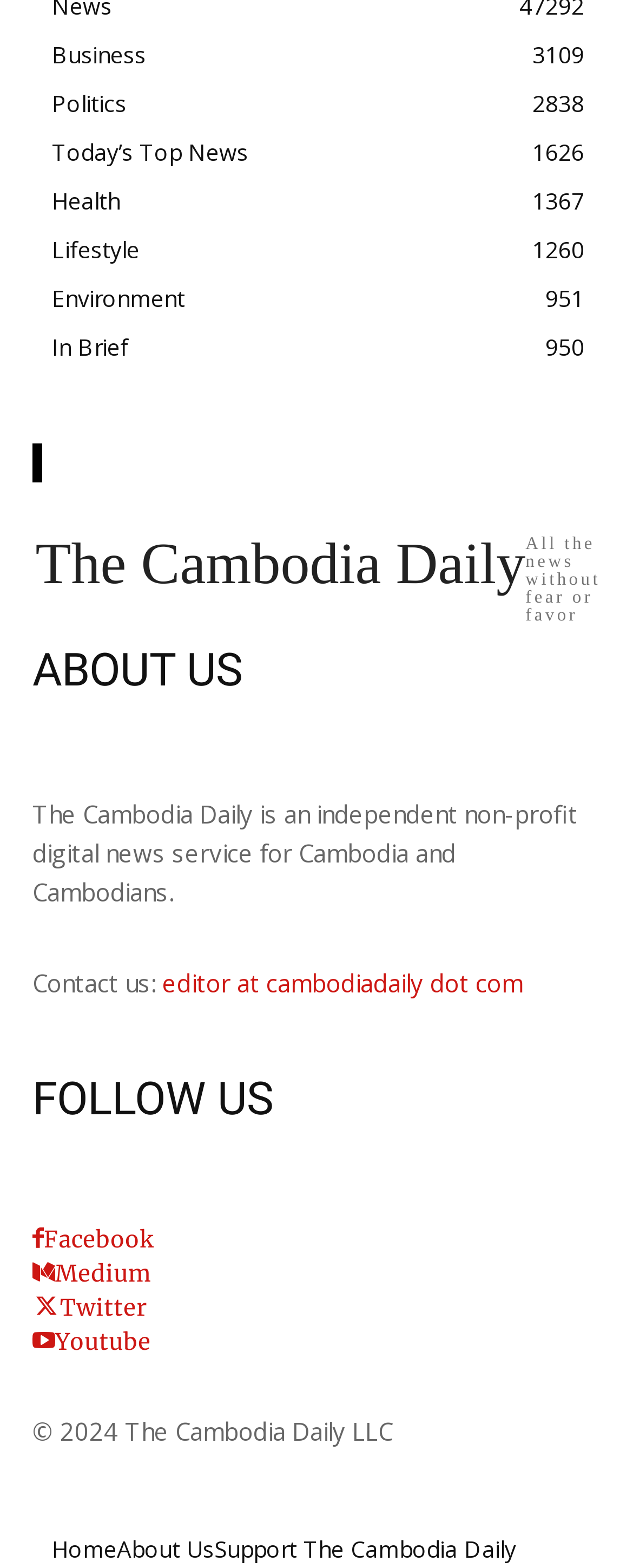Pinpoint the bounding box coordinates for the area that should be clicked to perform the following instruction: "Read about the Cambodia Daily".

[0.051, 0.508, 0.913, 0.579]